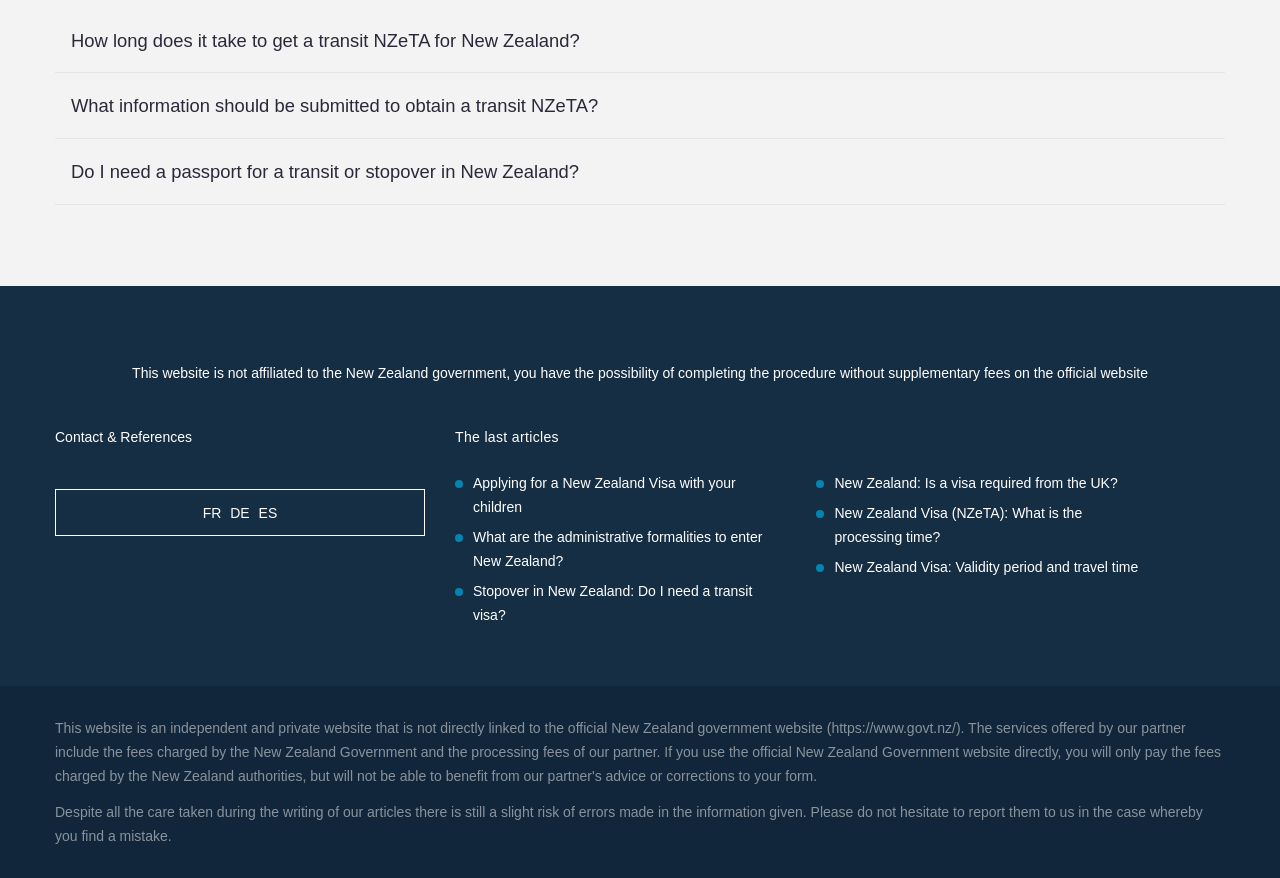What information is needed to obtain a transit NZeTA?
Give a one-word or short-phrase answer derived from the screenshot.

Personal and travel details